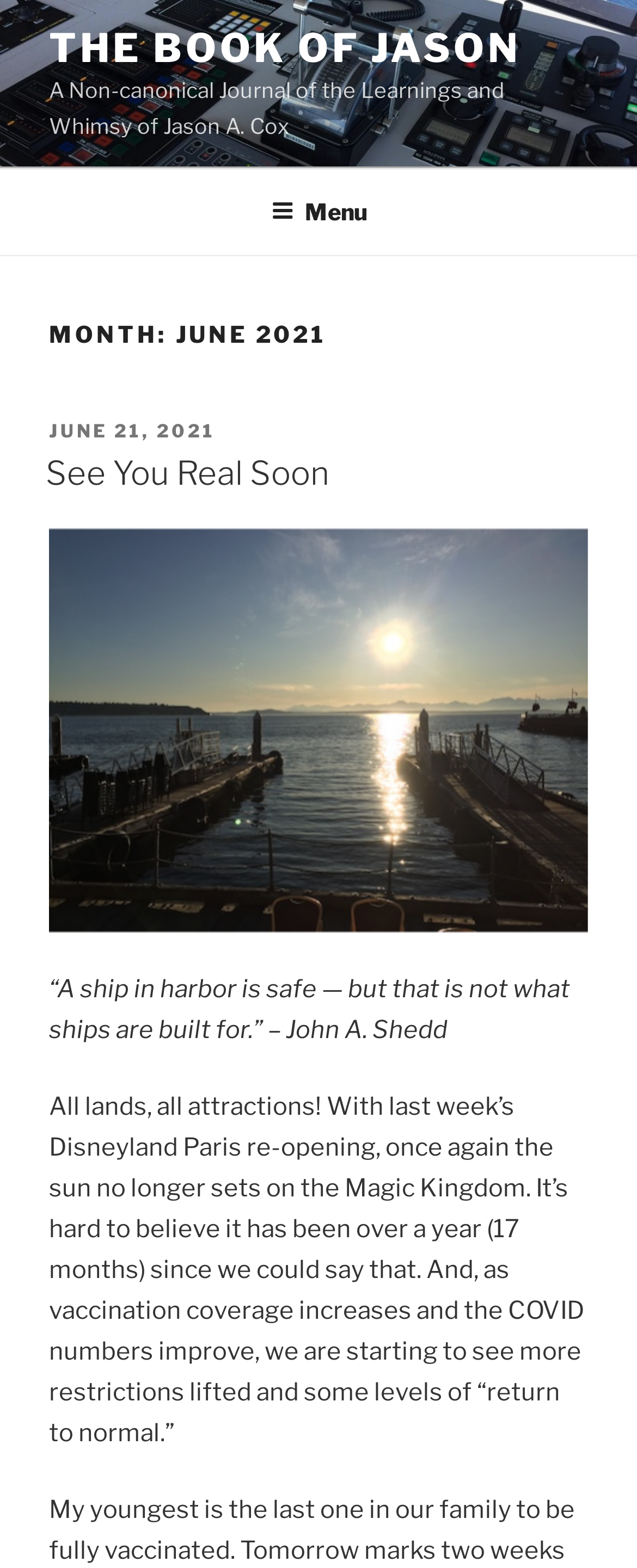Identify the first-level heading on the webpage and generate its text content.

MONTH: JUNE 2021